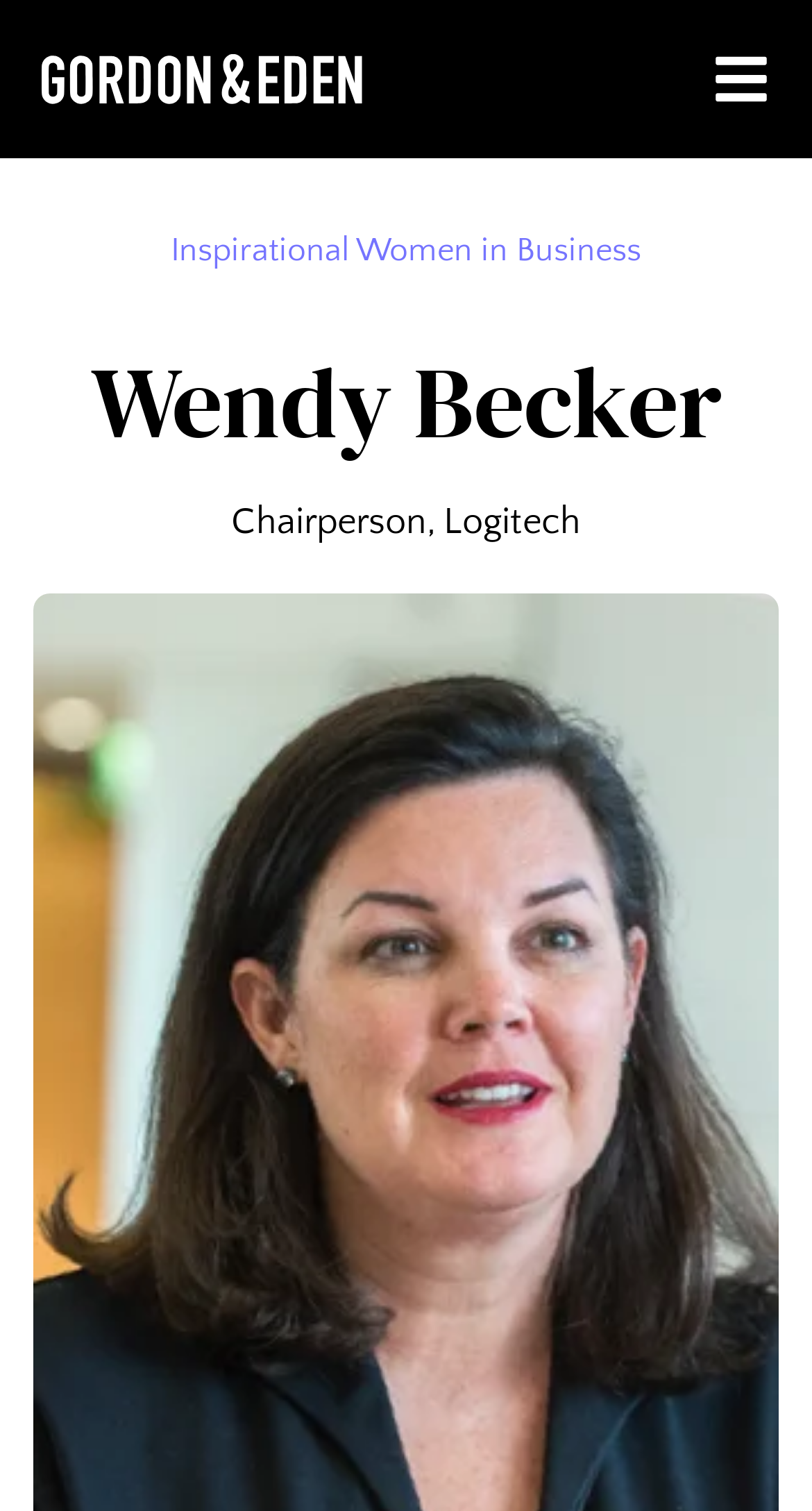Use a single word or phrase to answer the question:
What is the position of the image on the webpage?

Top-left